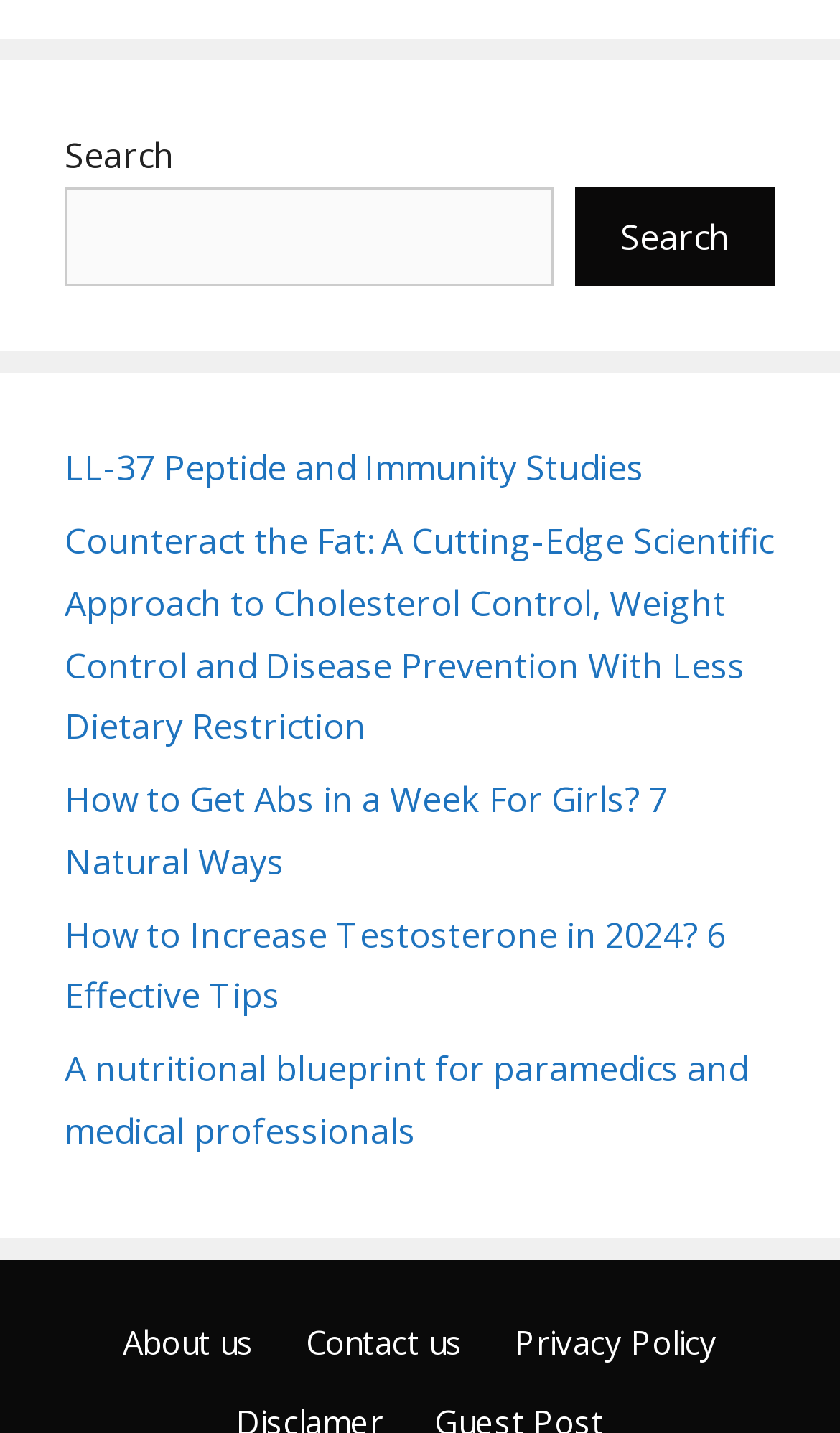What is the purpose of the top-right button?
Answer the question in a detailed and comprehensive manner.

The top-right button is a search button, which is indicated by the StaticText 'Search' and the button element with the same description. This suggests that the button is used to initiate a search function.